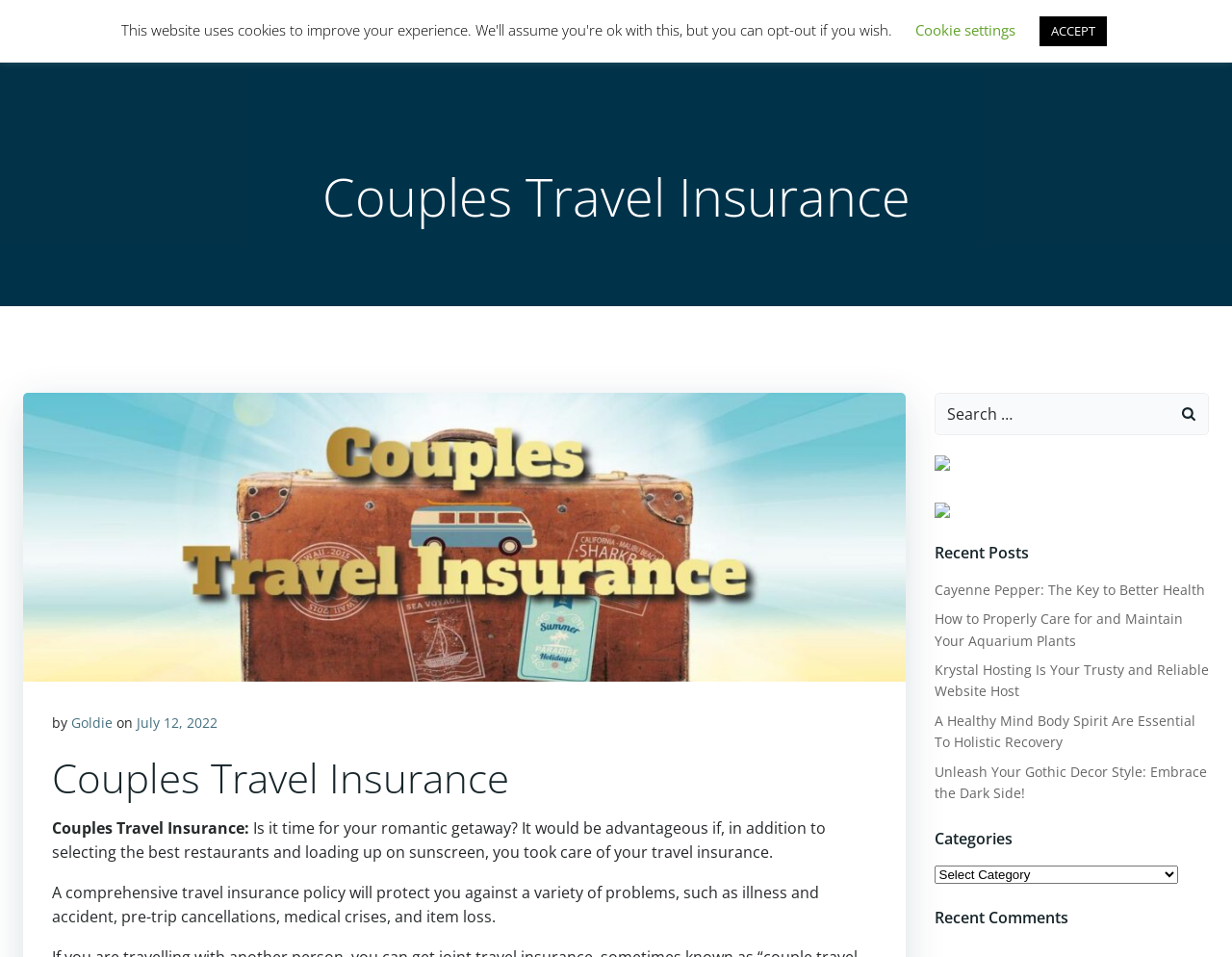Please locate the bounding box coordinates for the element that should be clicked to achieve the following instruction: "select categories". Ensure the coordinates are given as four float numbers between 0 and 1, i.e., [left, top, right, bottom].

[0.758, 0.904, 0.956, 0.923]